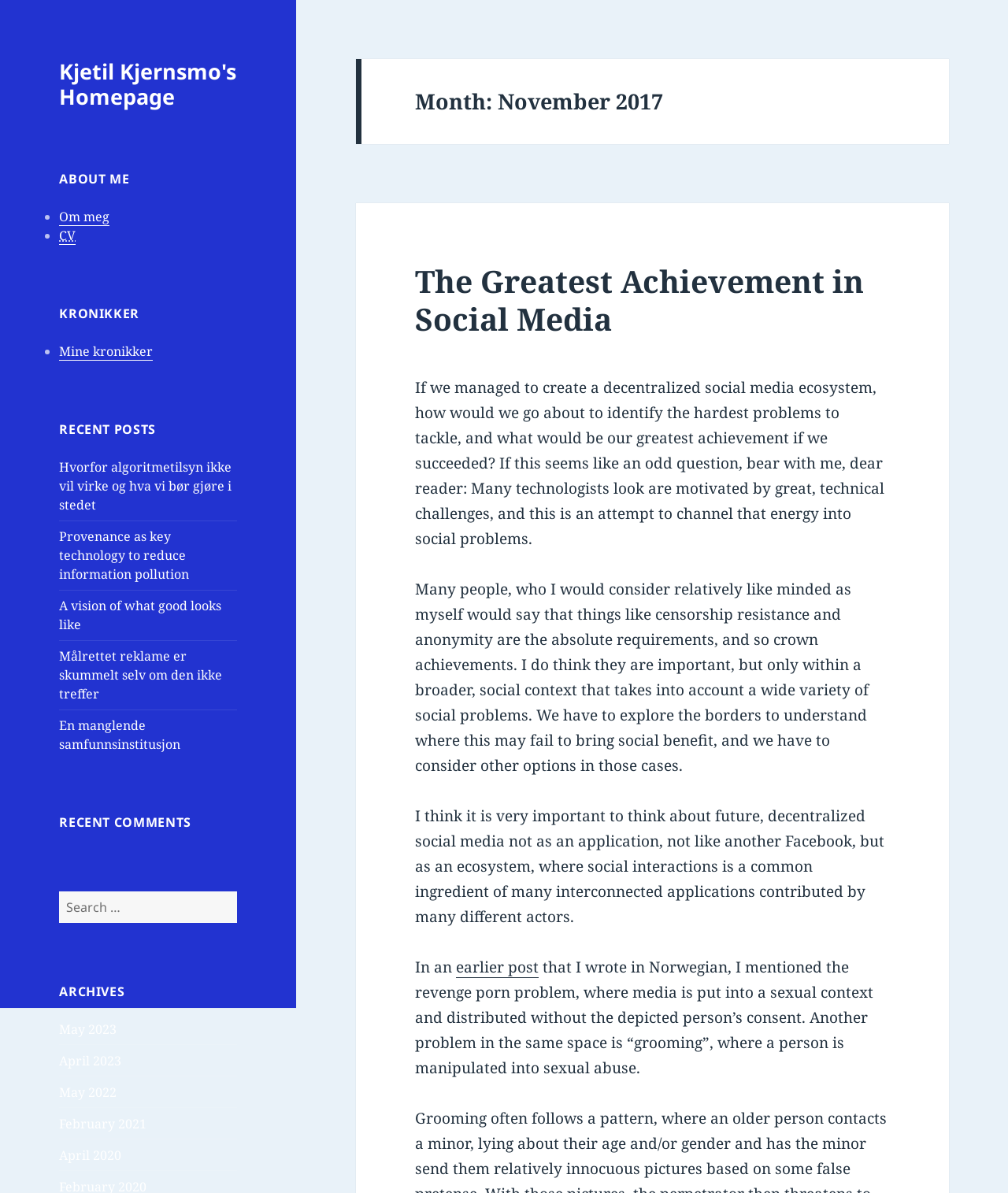Ascertain the bounding box coordinates for the UI element detailed here: "Kjetil Kjernsmo's Homepage". The coordinates should be provided as [left, top, right, bottom] with each value being a float between 0 and 1.

[0.059, 0.048, 0.235, 0.093]